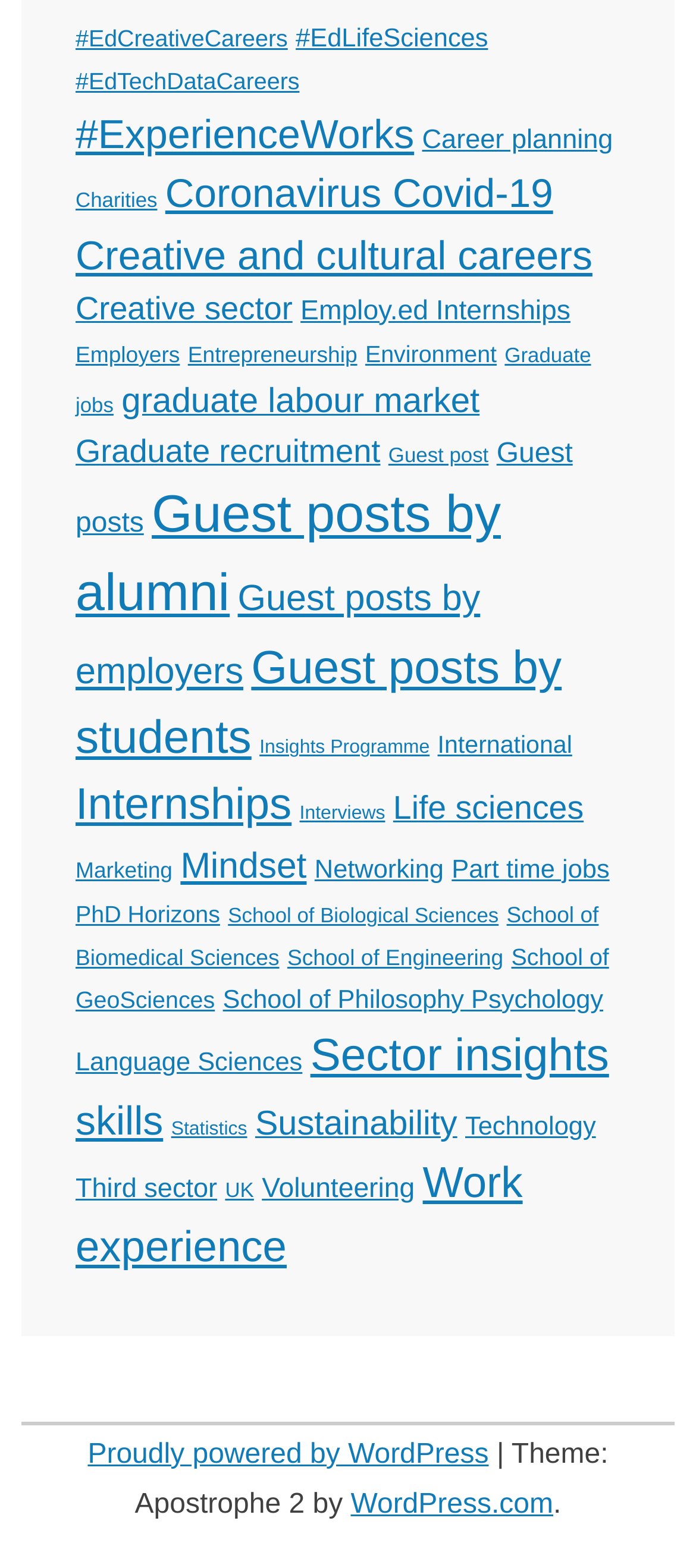Please provide the bounding box coordinates for the element that needs to be clicked to perform the instruction: "Explore EdCreativeCareers". The coordinates must consist of four float numbers between 0 and 1, formatted as [left, top, right, bottom].

[0.109, 0.016, 0.413, 0.033]